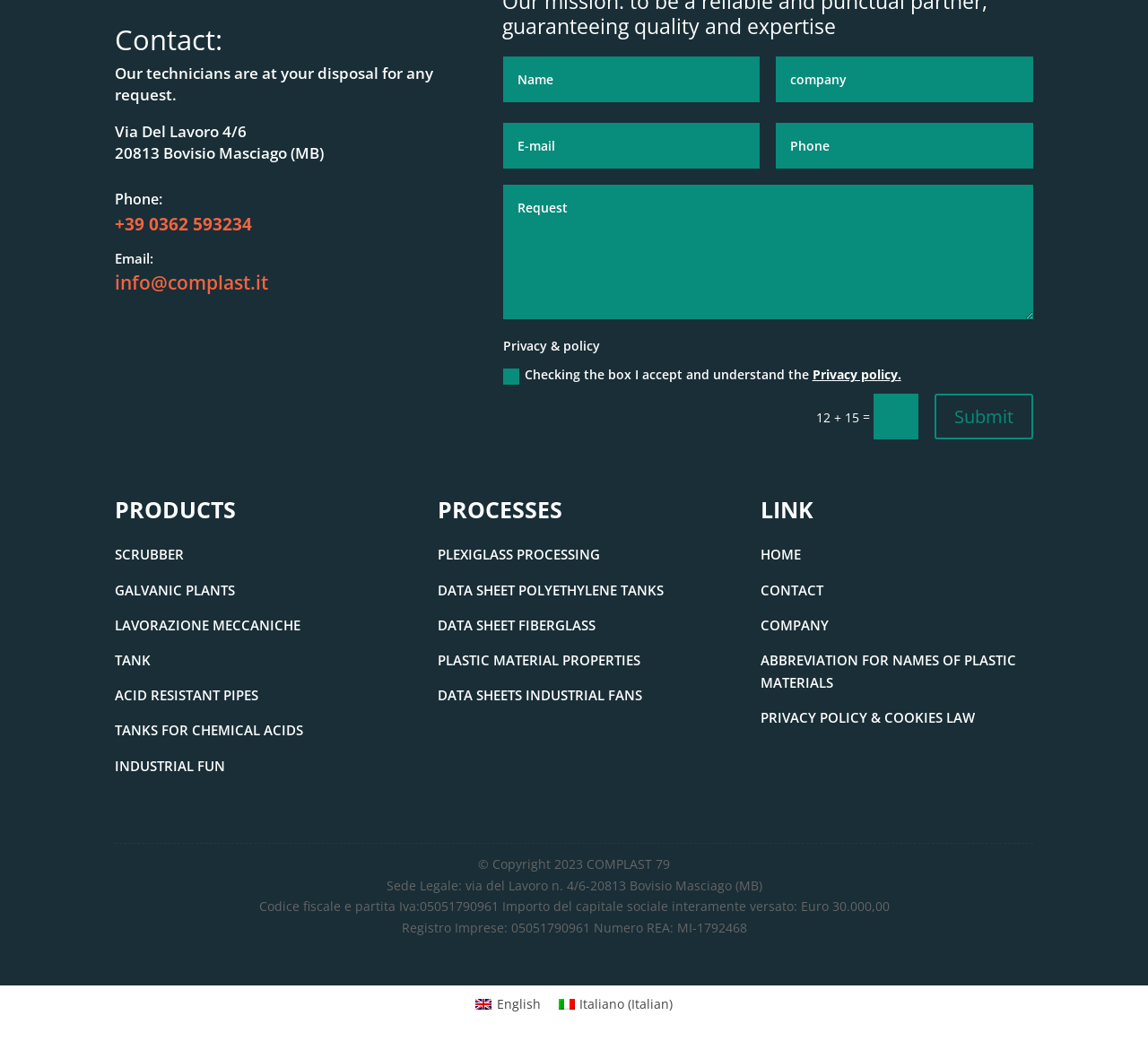Using the provided element description "DATA SHEETS INDUSTRIAL FANS", determine the bounding box coordinates of the UI element.

[0.381, 0.653, 0.559, 0.67]